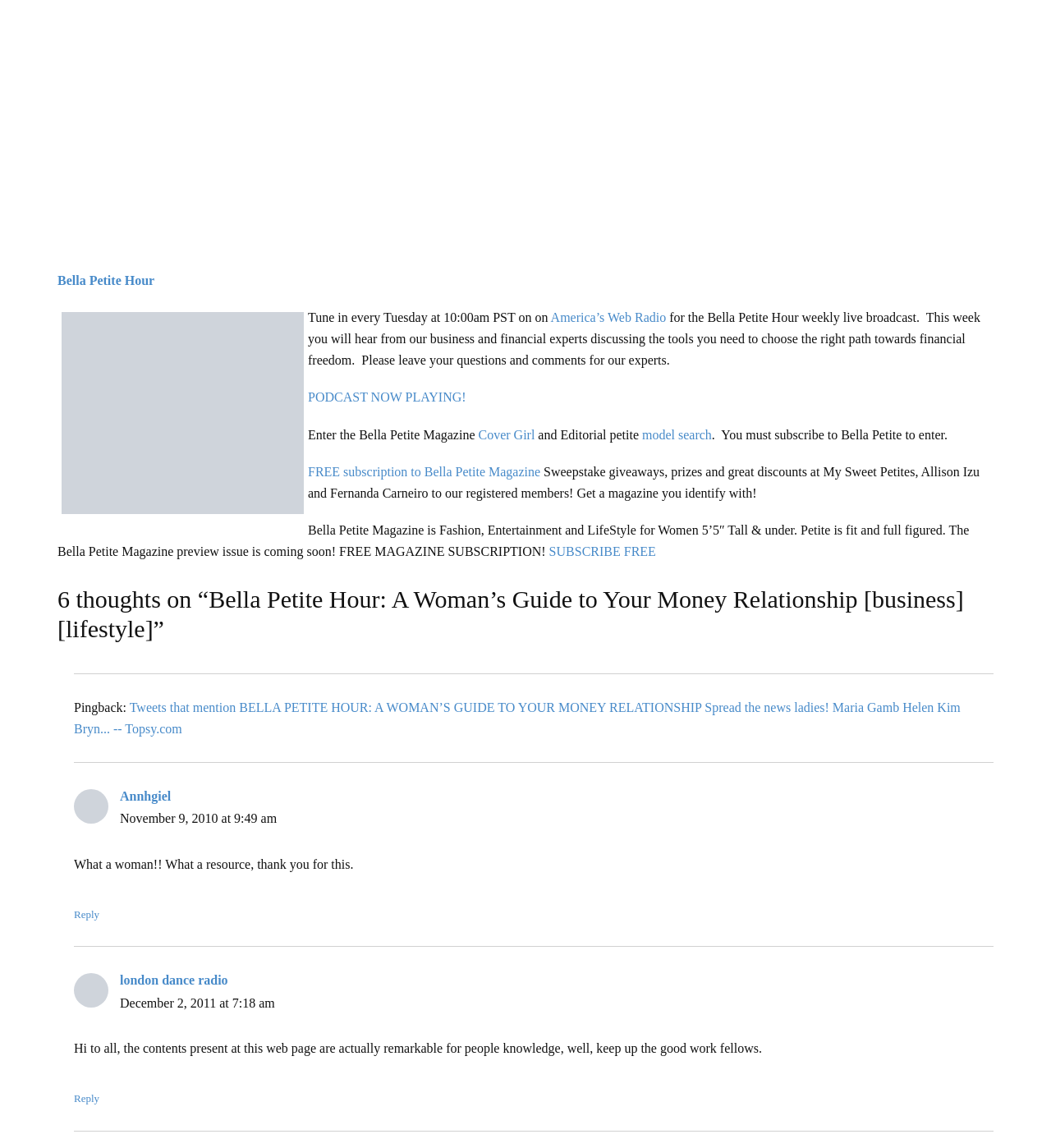Give a concise answer using one word or a phrase to the following question:
What is the name of the magazine that is mentioned on the webpage?

Bella Petite Magazine